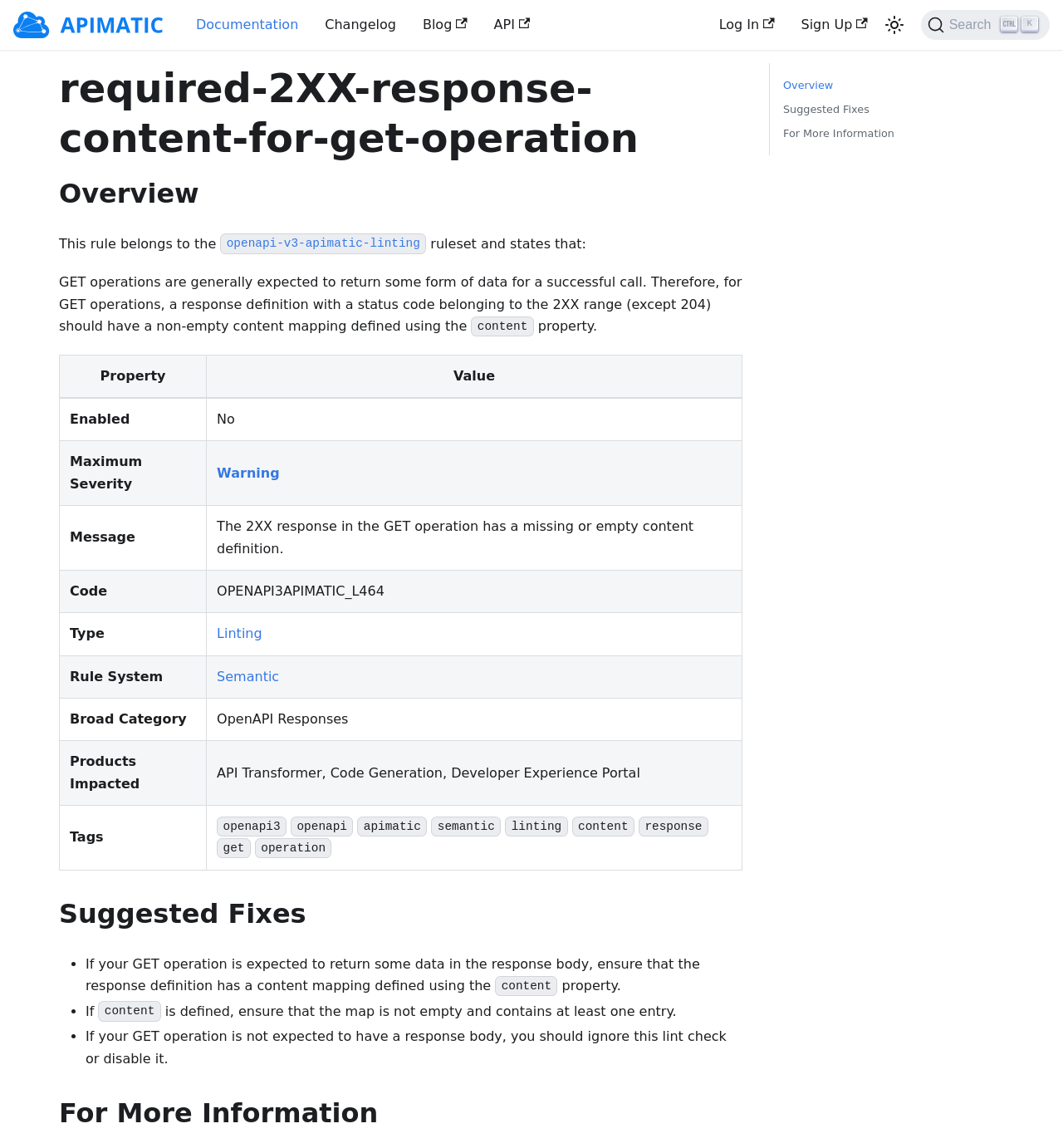Identify the bounding box coordinates of the area that should be clicked in order to complete the given instruction: "Go to Overview". The bounding box coordinates should be four float numbers between 0 and 1, i.e., [left, top, right, bottom].

[0.737, 0.067, 0.915, 0.082]